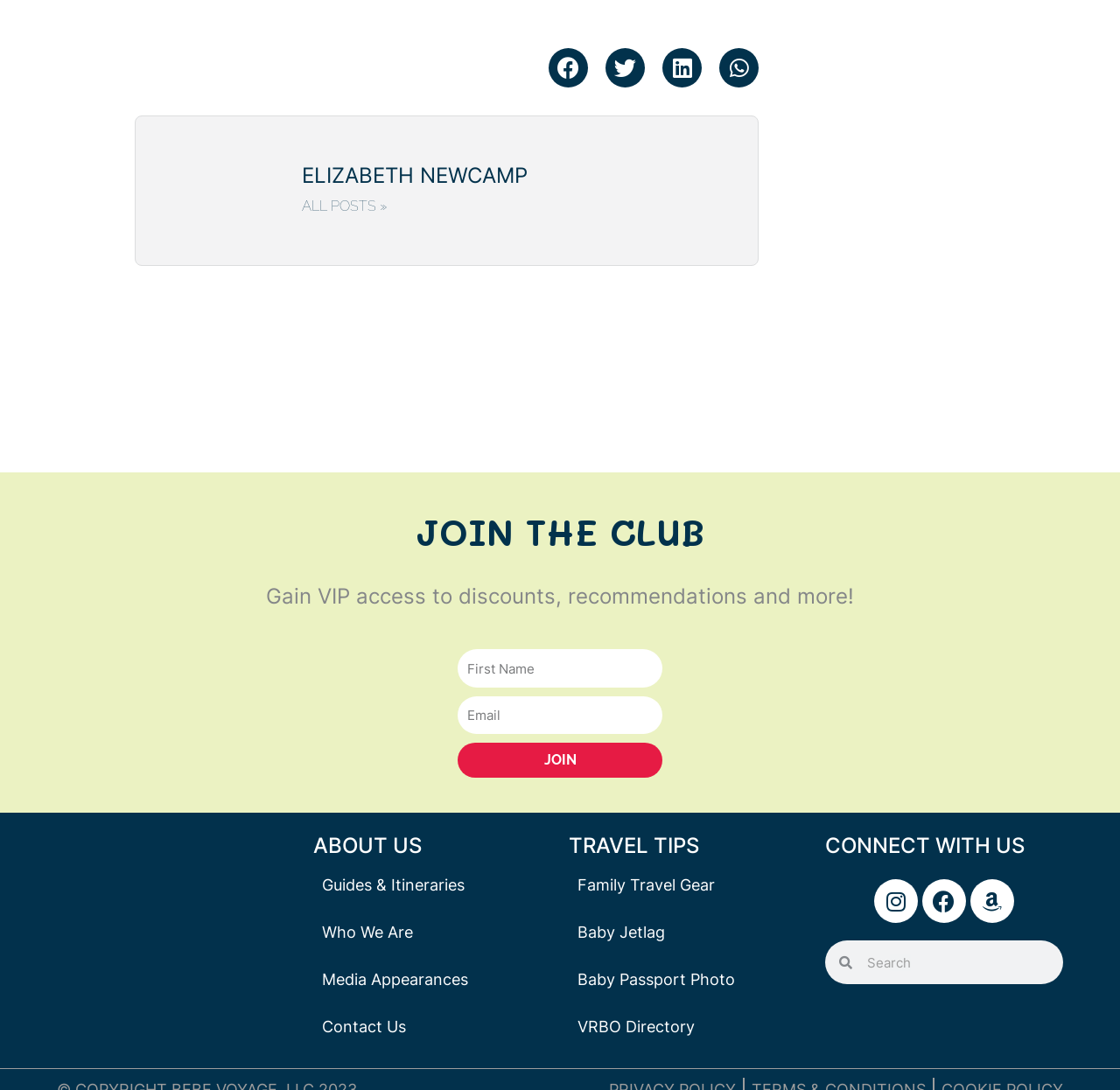Using the elements shown in the image, answer the question comprehensively: What is the purpose of the form?

The form contains input fields for 'First Name' and 'Email', and a 'JOIN' button, indicating that the purpose of the form is to join some kind of club or membership program.